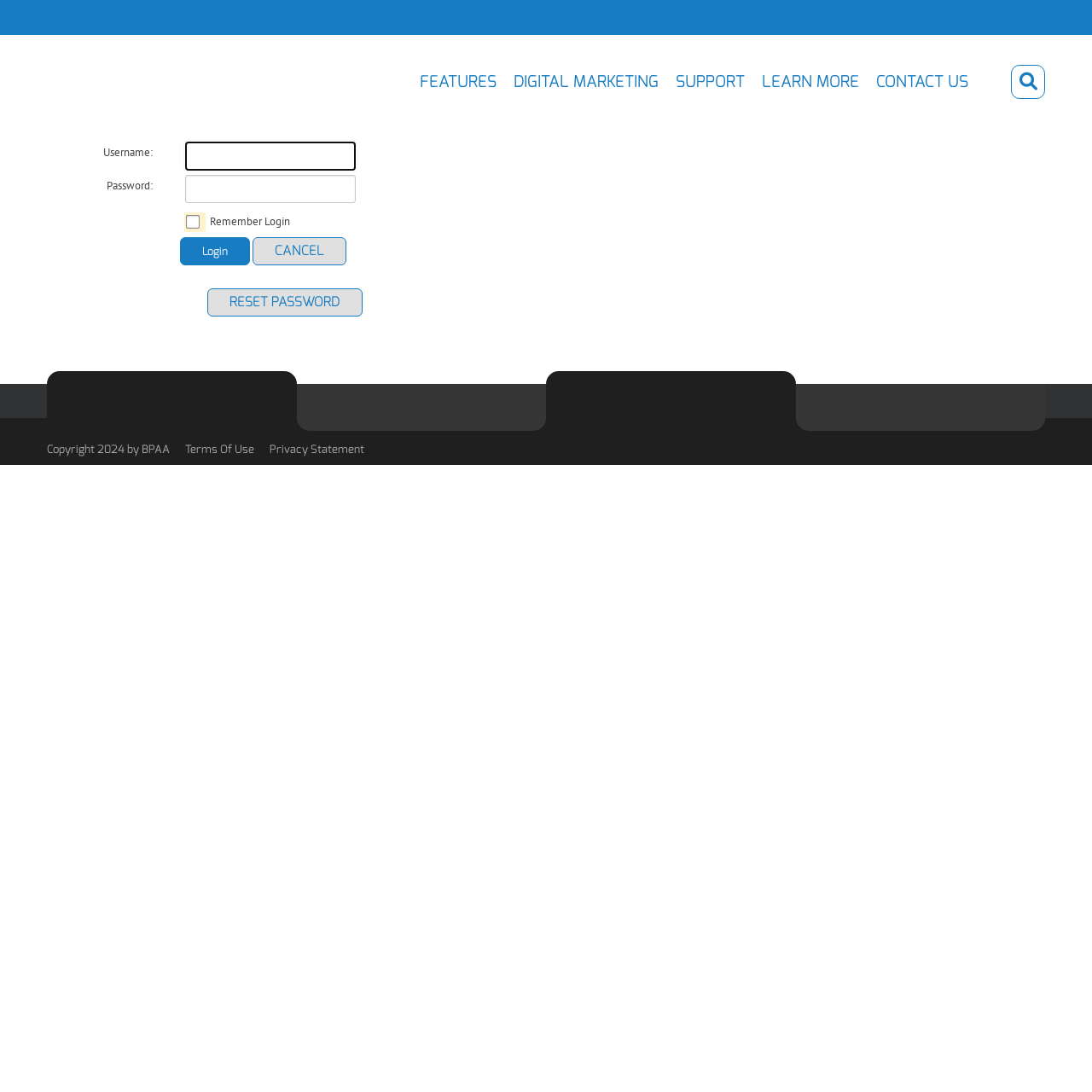Please determine the bounding box coordinates of the section I need to click to accomplish this instruction: "Enter username".

[0.17, 0.13, 0.326, 0.156]